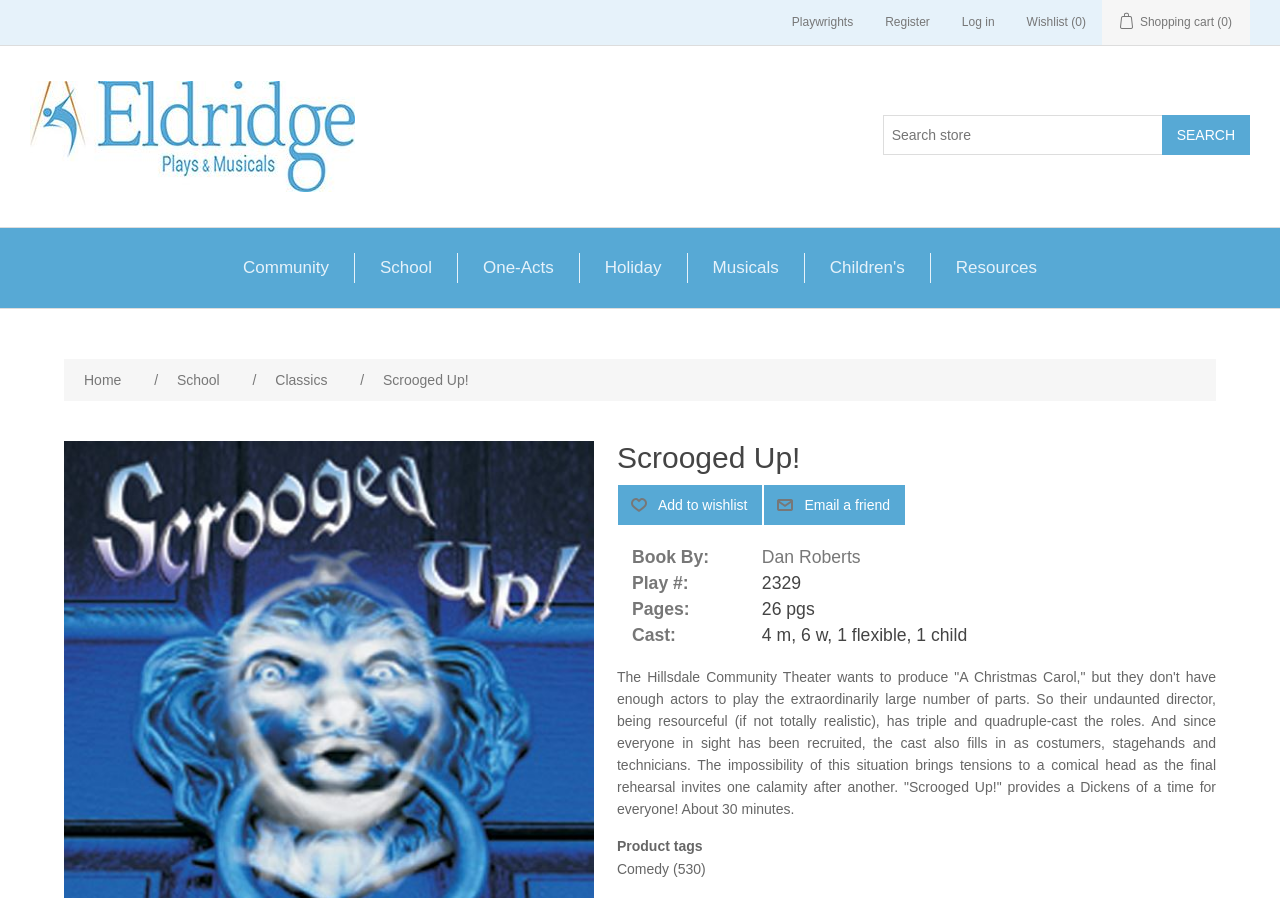How many pages does the play have?
Answer the question using a single word or phrase, according to the image.

26 pgs